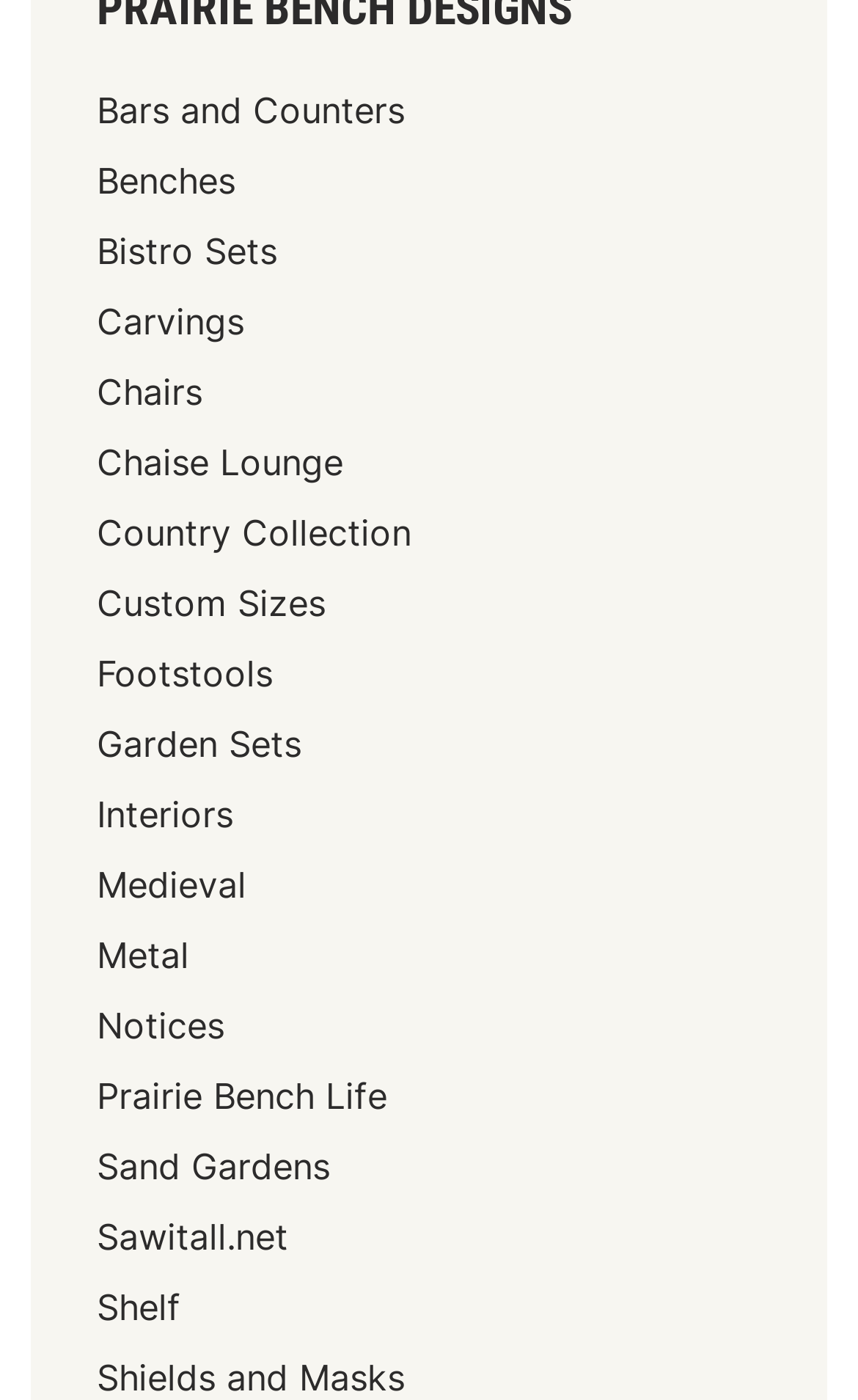Bounding box coordinates are specified in the format (top-left x, top-left y, bottom-right x, bottom-right y). All values are floating point numbers bounded between 0 and 1. Please provide the bounding box coordinate of the region this sentence describes: Chaise Lounge

[0.113, 0.314, 0.4, 0.346]